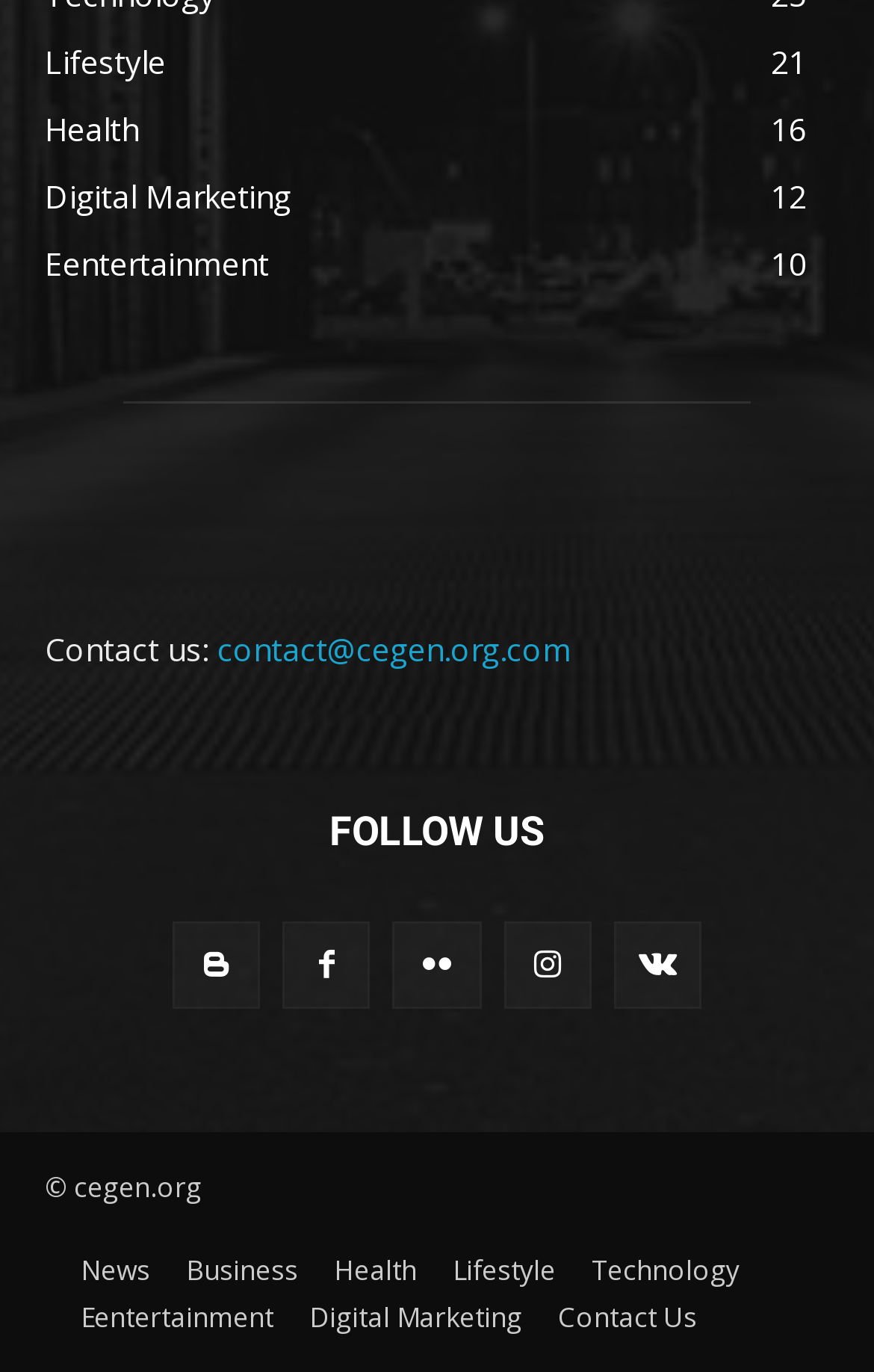Determine the bounding box coordinates for the region that must be clicked to execute the following instruction: "Explore Digital Marketing".

[0.354, 0.943, 0.597, 0.977]